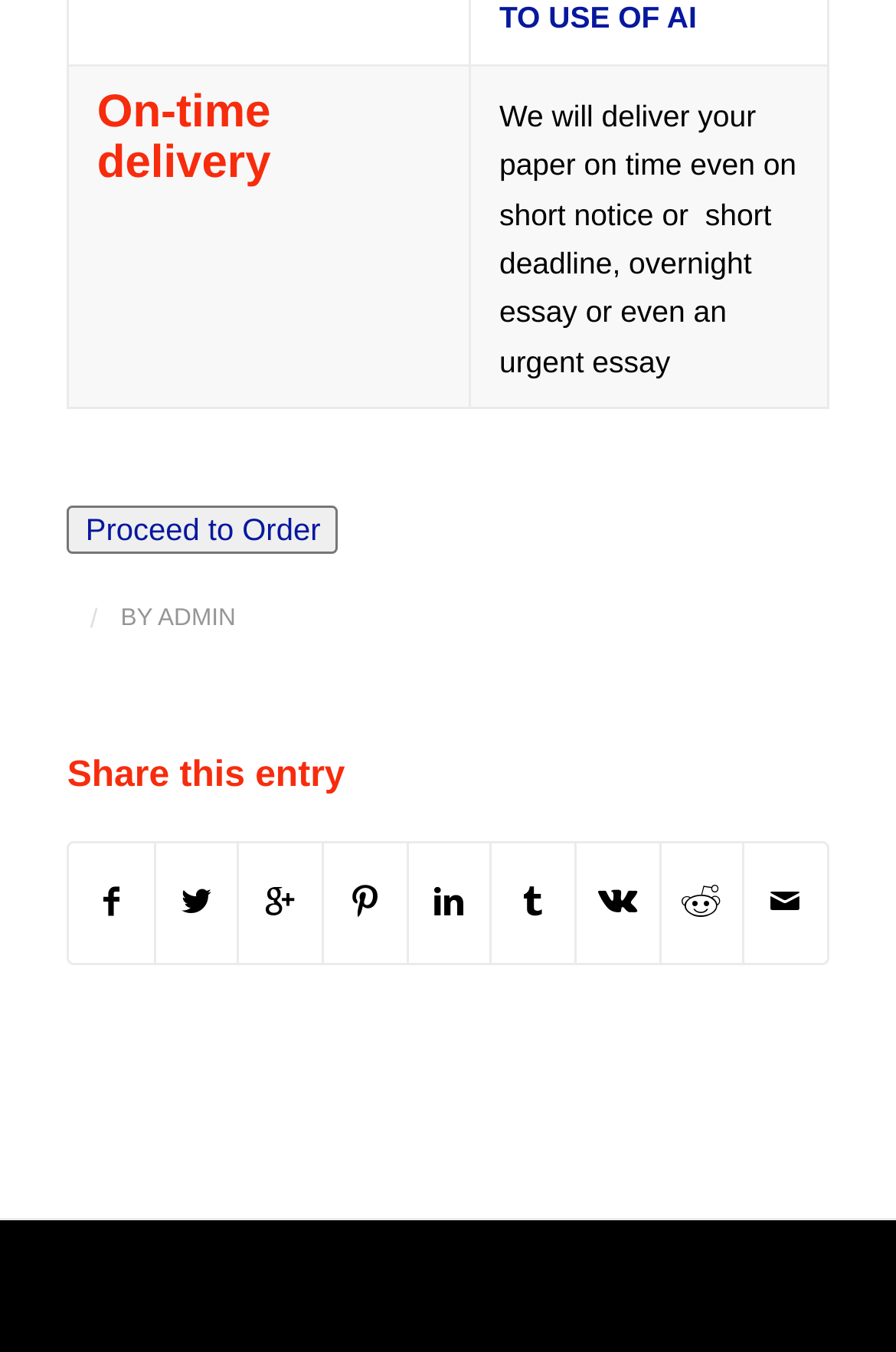Bounding box coordinates are to be given in the format (top-left x, top-left y, bottom-right x, bottom-right y). All values must be floating point numbers between 0 and 1. Provide the bounding box coordinate for the UI element described as: admin

[0.176, 0.447, 0.263, 0.468]